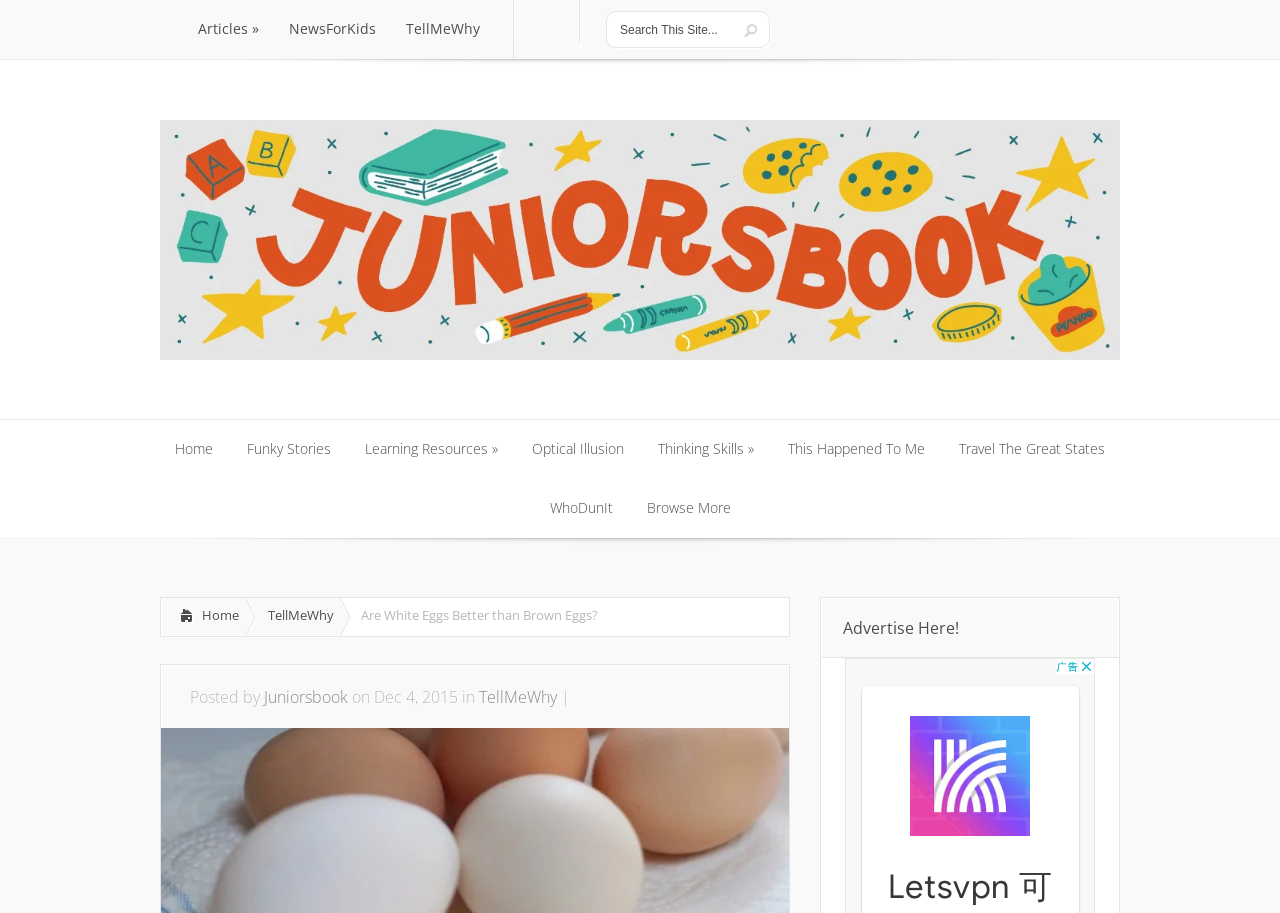Determine the bounding box coordinates of the clickable element necessary to fulfill the instruction: "Visit the Home page". Provide the coordinates as four float numbers within the 0 to 1 range, i.e., [left, top, right, bottom].

[0.127, 0.655, 0.191, 0.696]